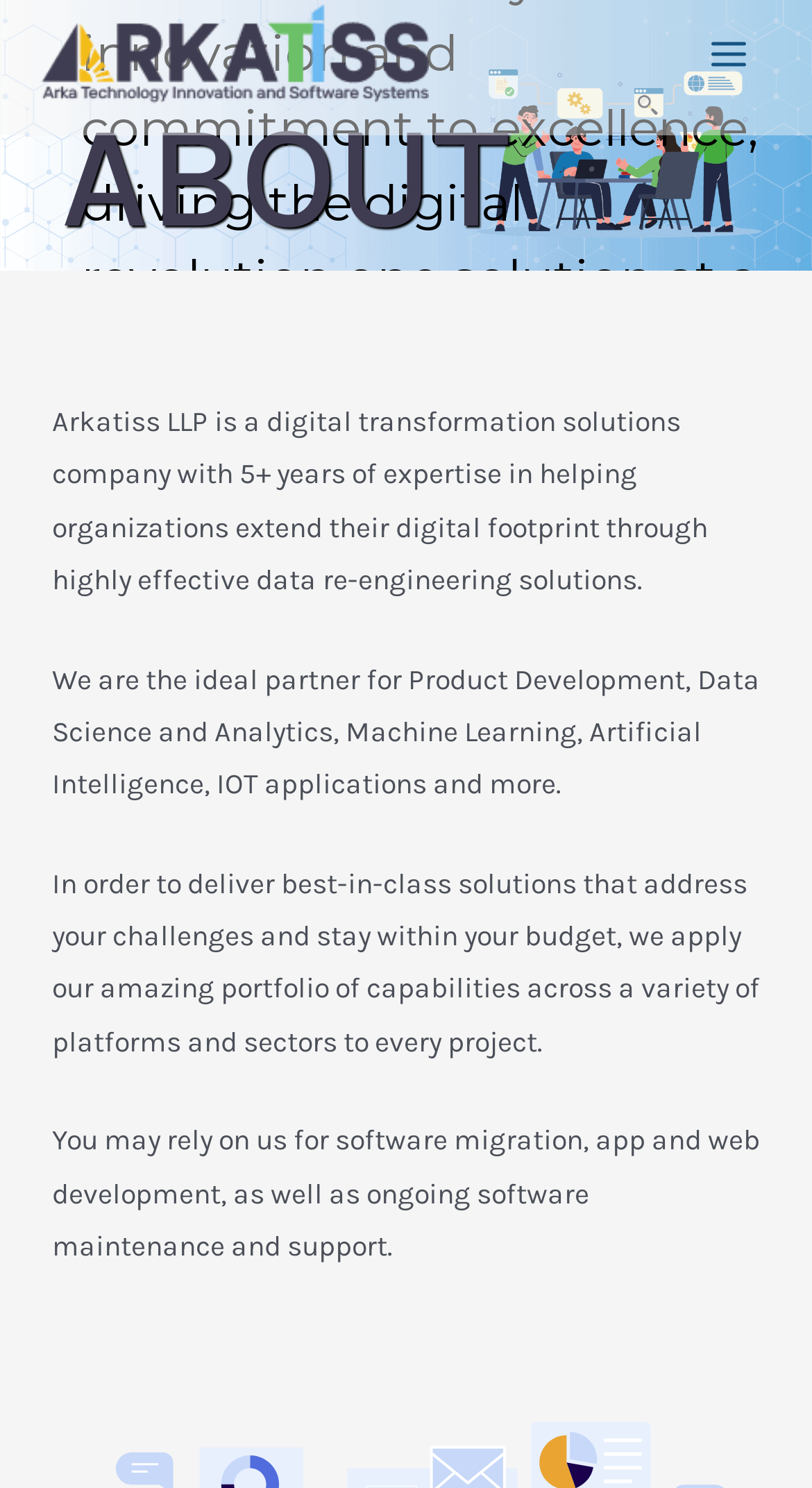Please look at the image and answer the question with a detailed explanation: What is the company's approach to delivering solutions?

The company's approach to delivering solutions can be found in the static text element that says 'In order to deliver best-in-class solutions that address your challenges and stay within your budget, we apply our amazing portfolio of capabilities across a variety of platforms and sectors to every project.' This indicates that the company takes a tailored approach to delivering solutions by applying its capabilities across different platforms and sectors.